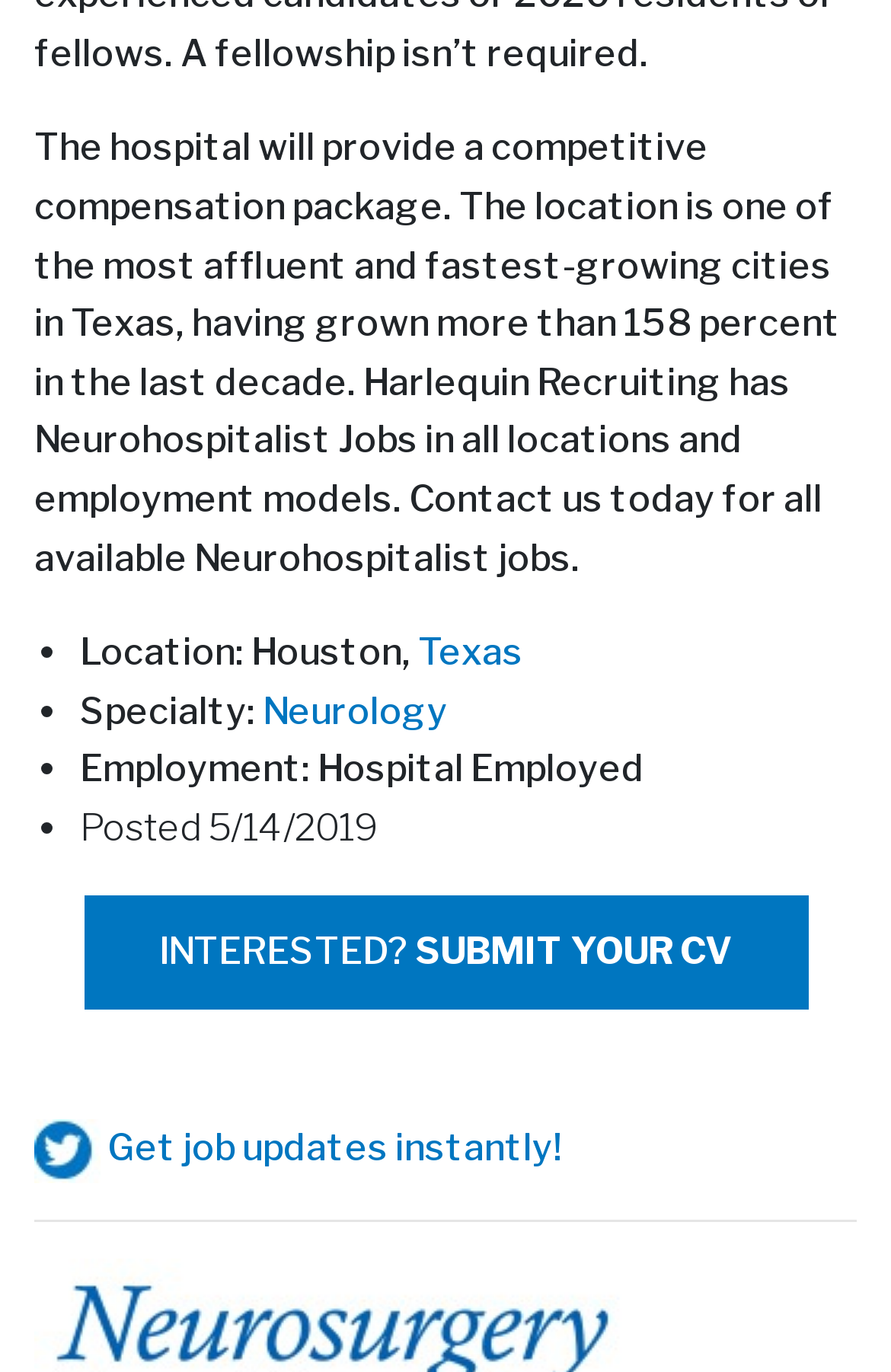What is the specialty of the job?
Provide a well-explained and detailed answer to the question.

The specialty of the job can be found in the footer section of the webpage, where it is listed as 'Specialty: Neurology'.